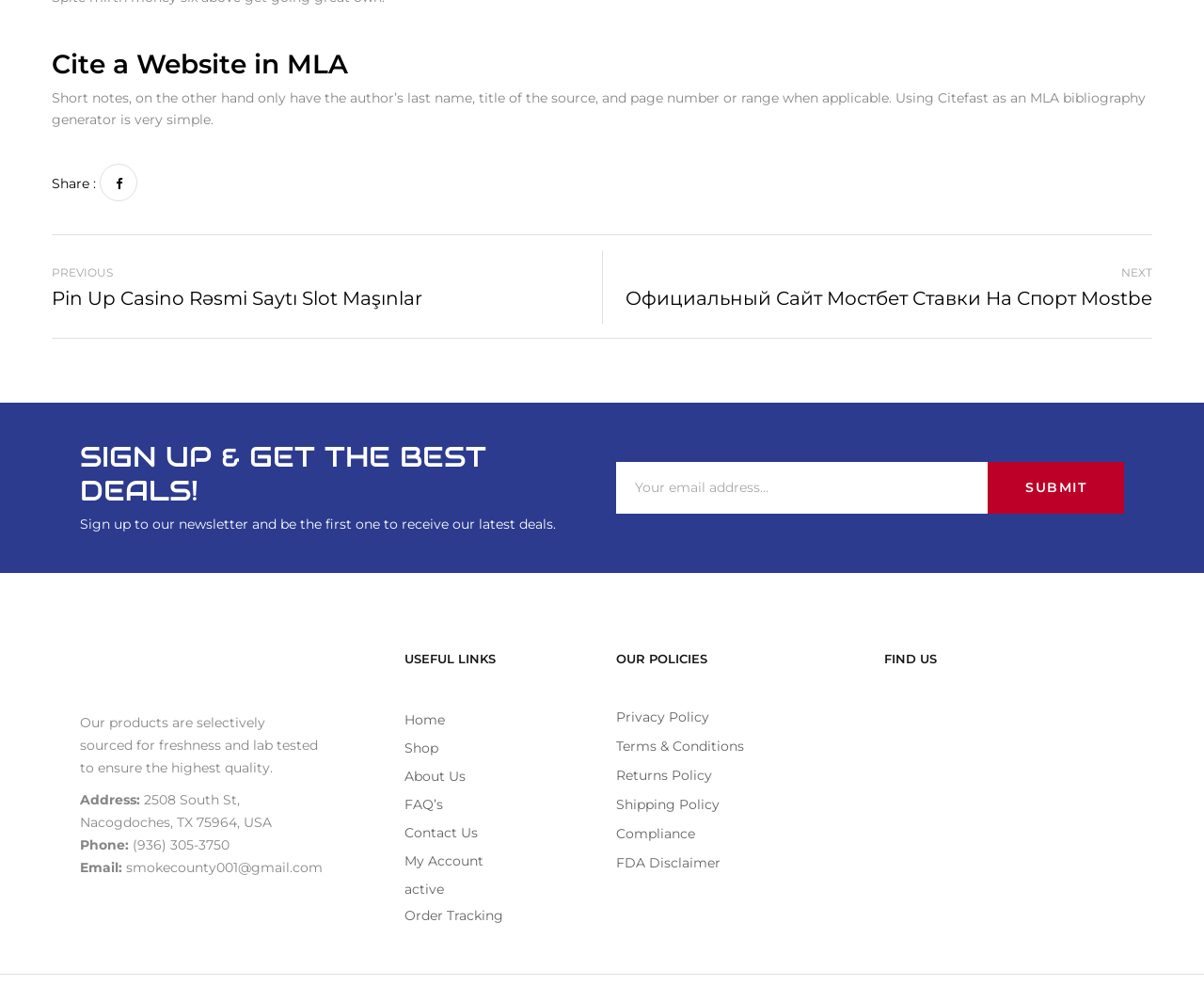What is the purpose of the newsletter?
Look at the image and answer the question with a single word or phrase.

Receive latest deals